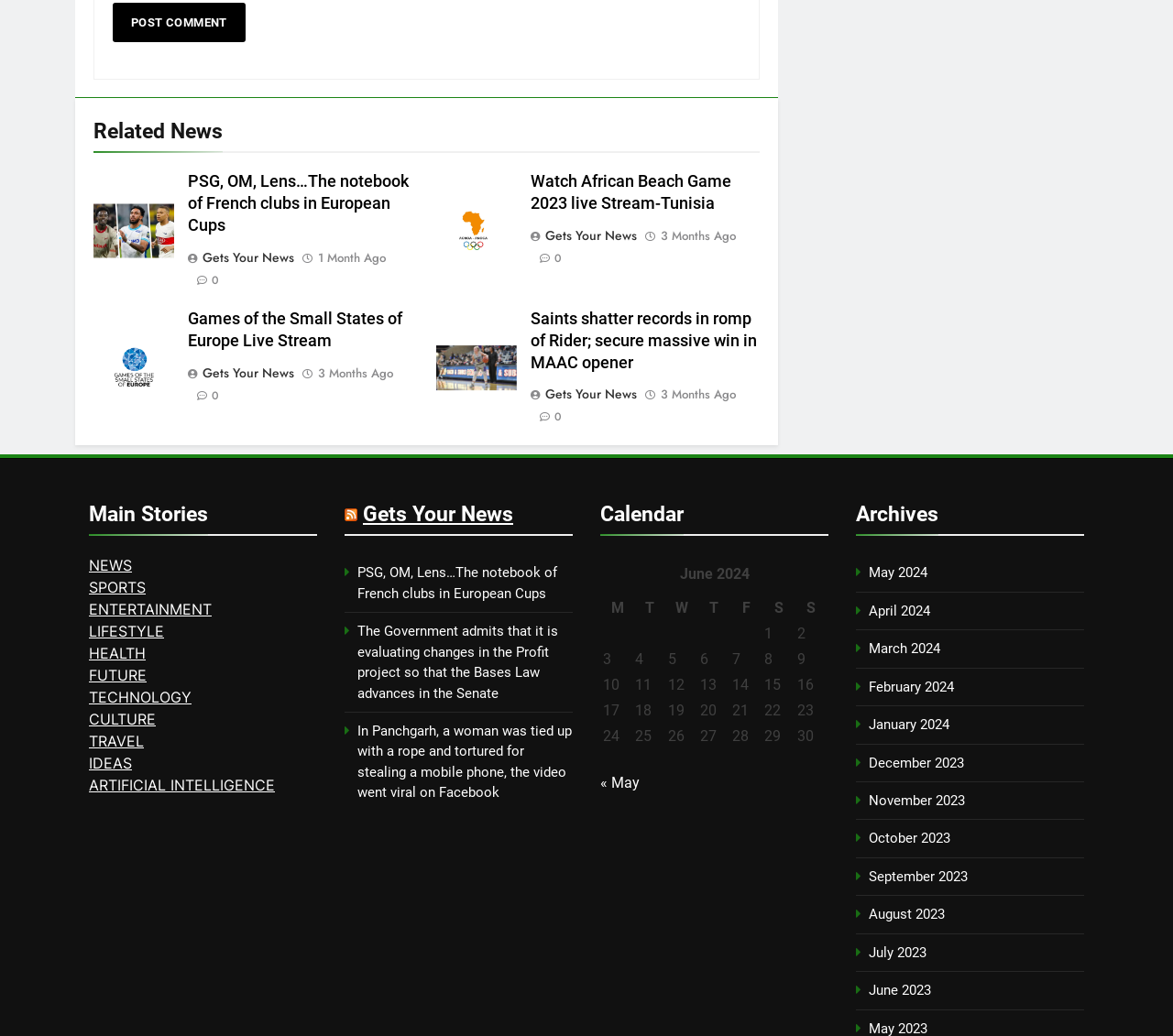What is the day of the week represented by the column header 'M' in the calendar table?
Based on the screenshot, respond with a single word or phrase.

Monday